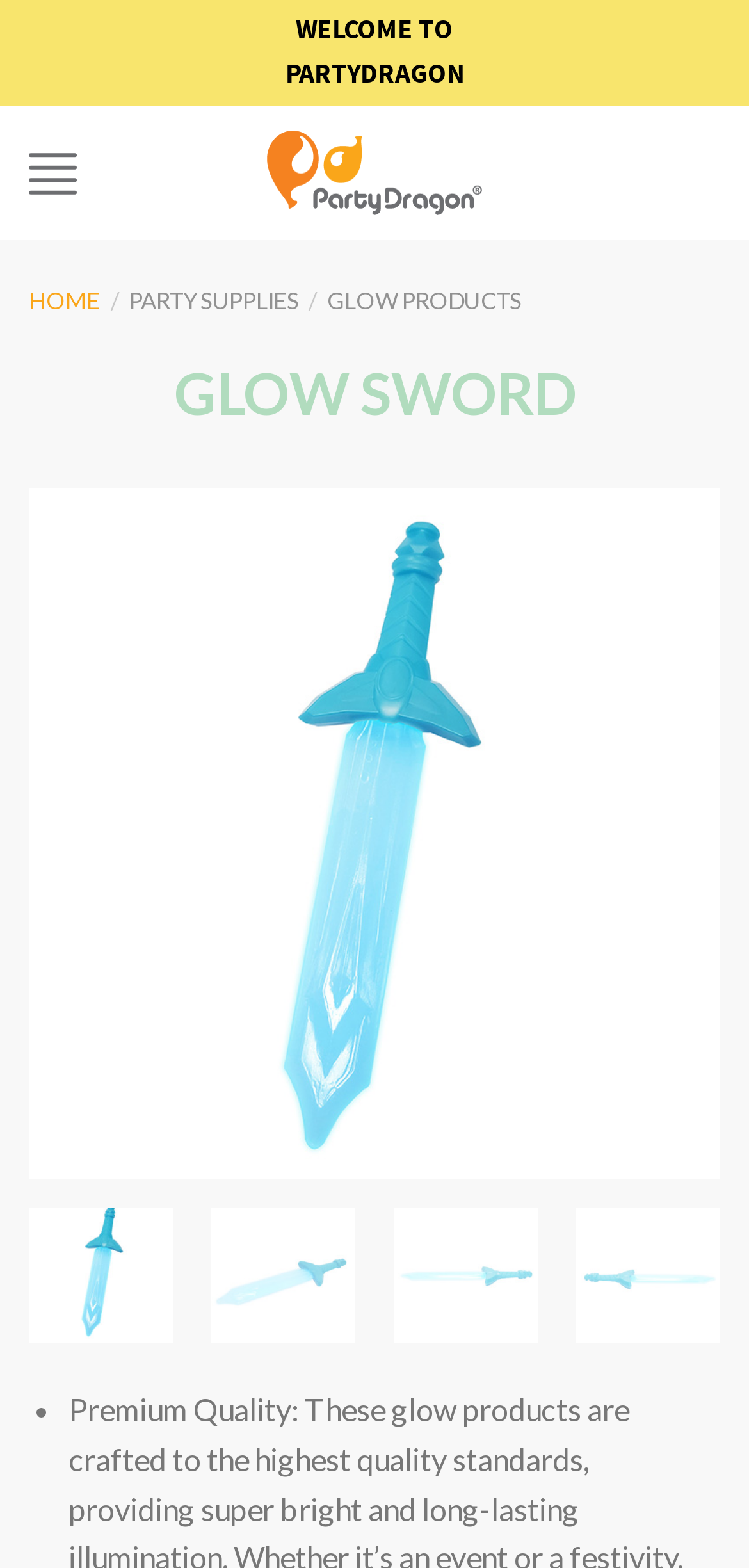Give a detailed account of the webpage.

The webpage is about PartyDragon, specifically featuring a GLOW SWORD product. At the top, there is a welcome message that reads "WELCOME TO PARTYDRAGON" in two separate lines. Below this, there is a link to PartyDragon accompanied by an image of the PartyDragon logo.

To the left, there is a menu link labeled "Menu" with a small icon. Below this, there are several links to different sections of the website, including "HOME", "PARTY SUPPLIES", and "GLOW PRODUCTS". The "GLOW PRODUCTS" link is highlighted, indicating that it is the current page.

The main content of the page is a product showcase for the GLOW SWORD. The product name "GLOW SWORD" is displayed in a large heading at the top. Below this, there is a large figure that takes up most of the page, showcasing the product. Within this figure, there is a link to the product, accompanied by a large image of the GLOW SWORD.

At the bottom of the figure, there are two buttons, "Previous" and "Next", which allow users to navigate through the product showcase. Each button has a small icon. Finally, there is a list marker, a bullet point, at the very bottom of the page.